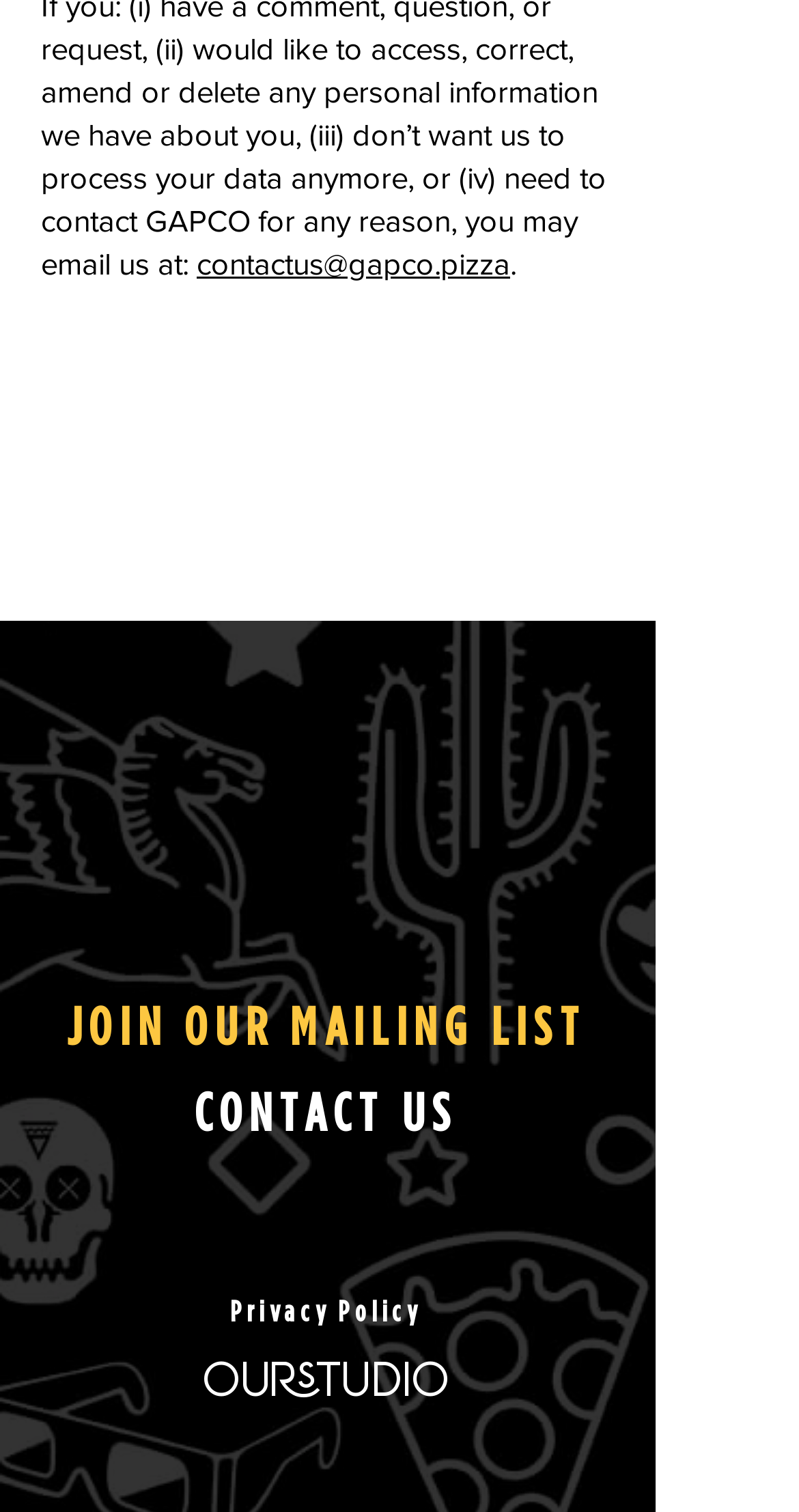Given the description of the UI element: "JOIN OUR MAILING LIST", predict the bounding box coordinates in the form of [left, top, right, bottom], with each value being a float between 0 and 1.

[0.018, 0.649, 0.8, 0.706]